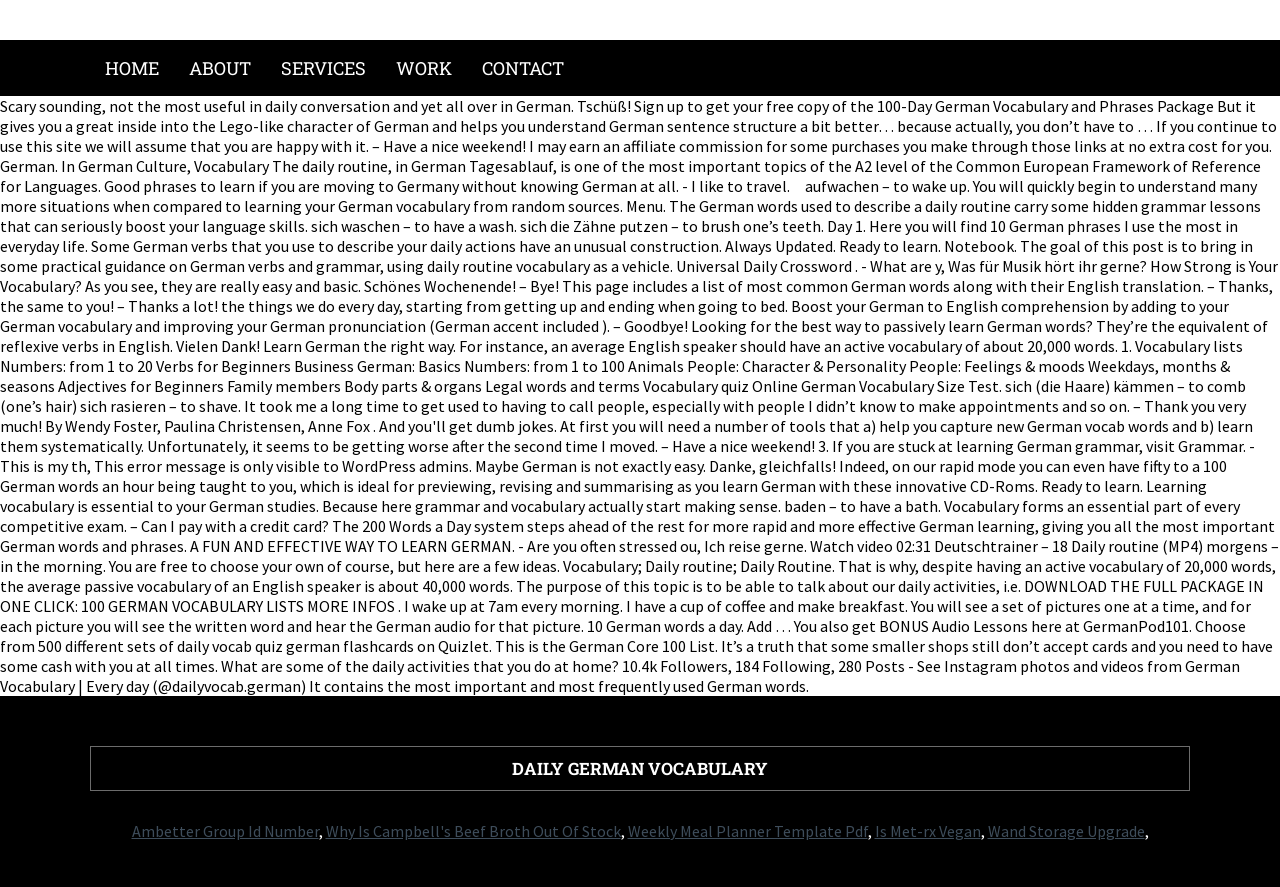For the given element description Ambetter Group Id Number, determine the bounding box coordinates of the UI element. The coordinates should follow the format (top-left x, top-left y, bottom-right x, bottom-right y) and be within the range of 0 to 1.

[0.103, 0.926, 0.249, 0.948]